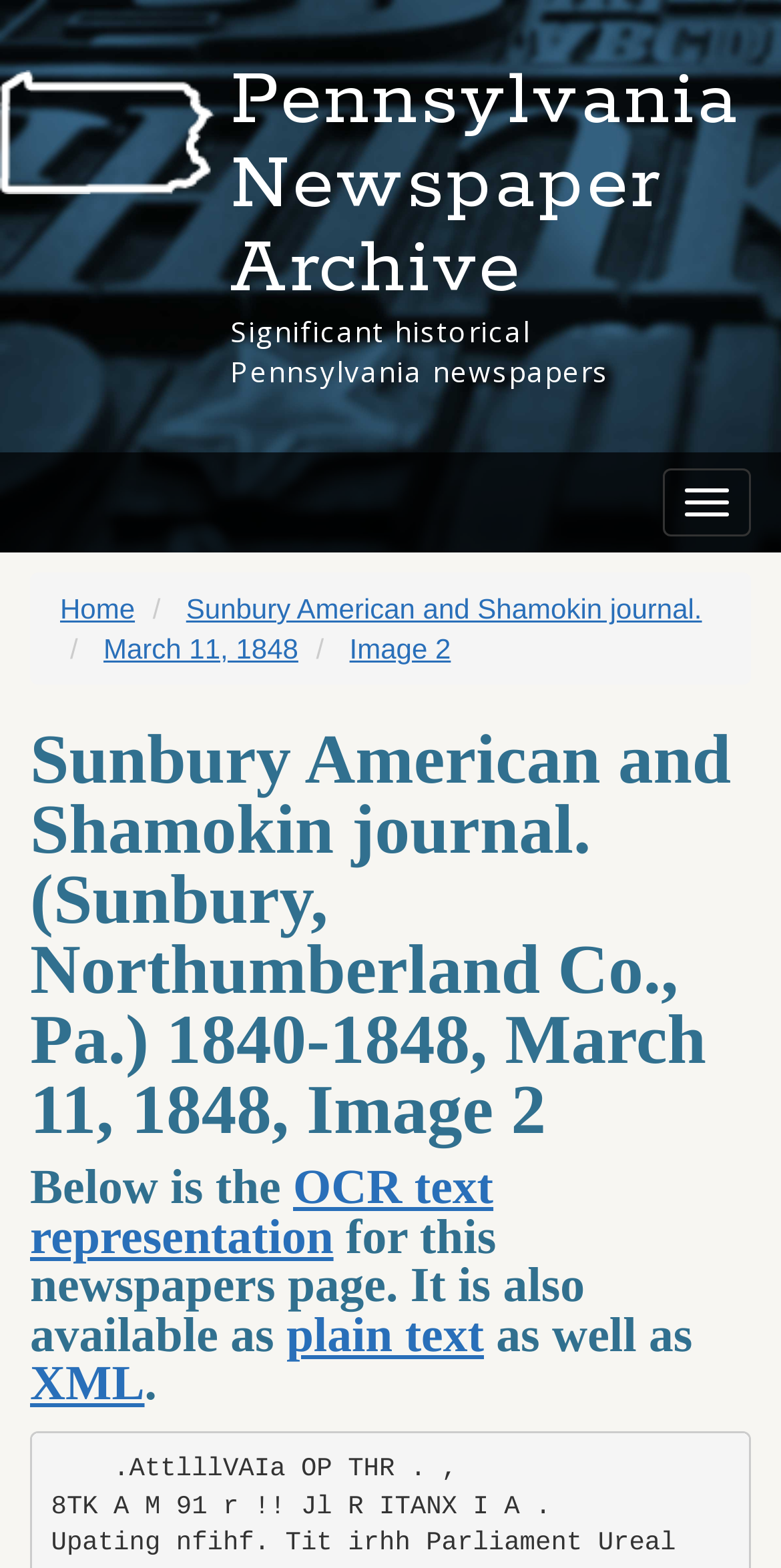Please identify the bounding box coordinates of the clickable area that will fulfill the following instruction: "view Services". The coordinates should be in the format of four float numbers between 0 and 1, i.e., [left, top, right, bottom].

None